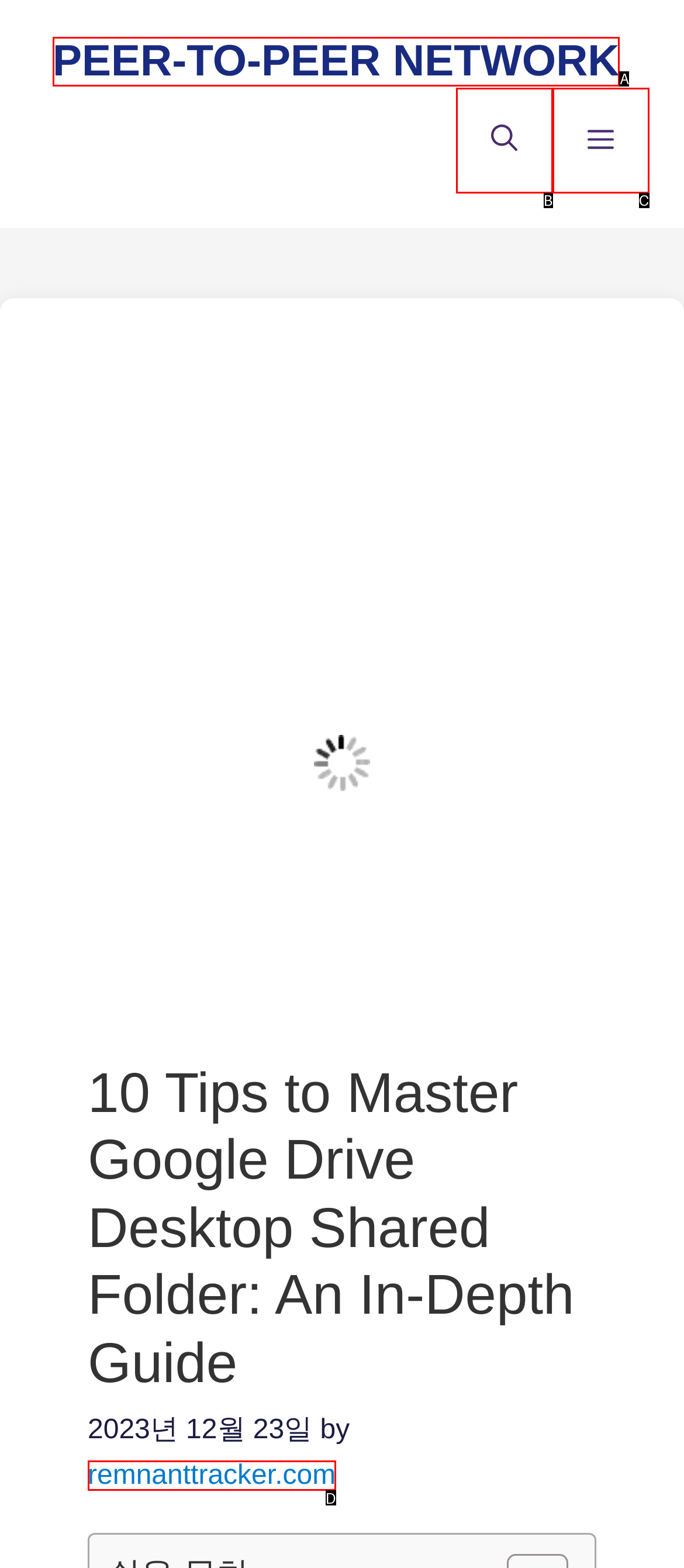Given the element description: aria-label="Open search"
Pick the letter of the correct option from the list.

B